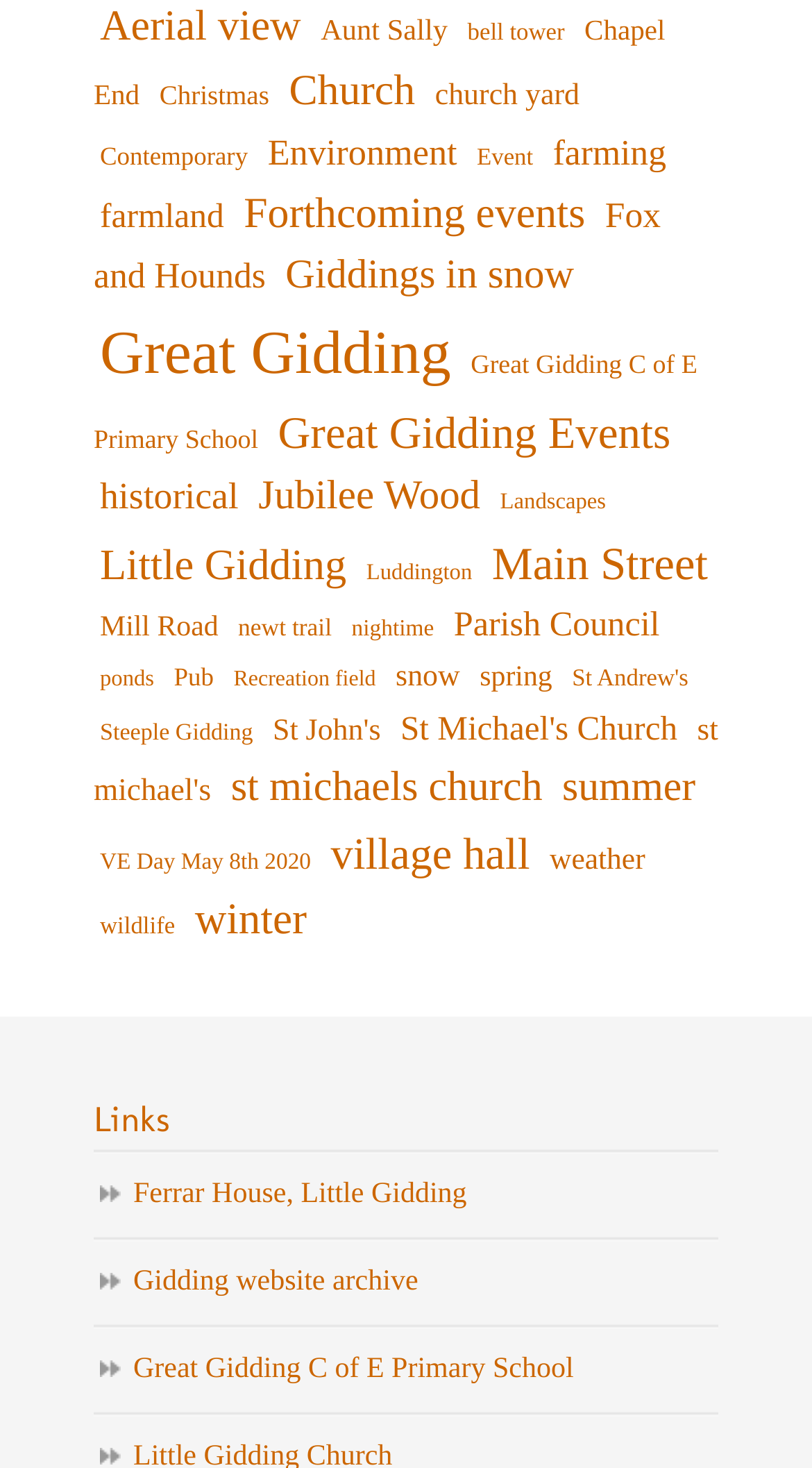Identify the bounding box coordinates of the clickable region to carry out the given instruction: "View 'Great Gidding' photos".

[0.115, 0.214, 0.563, 0.268]